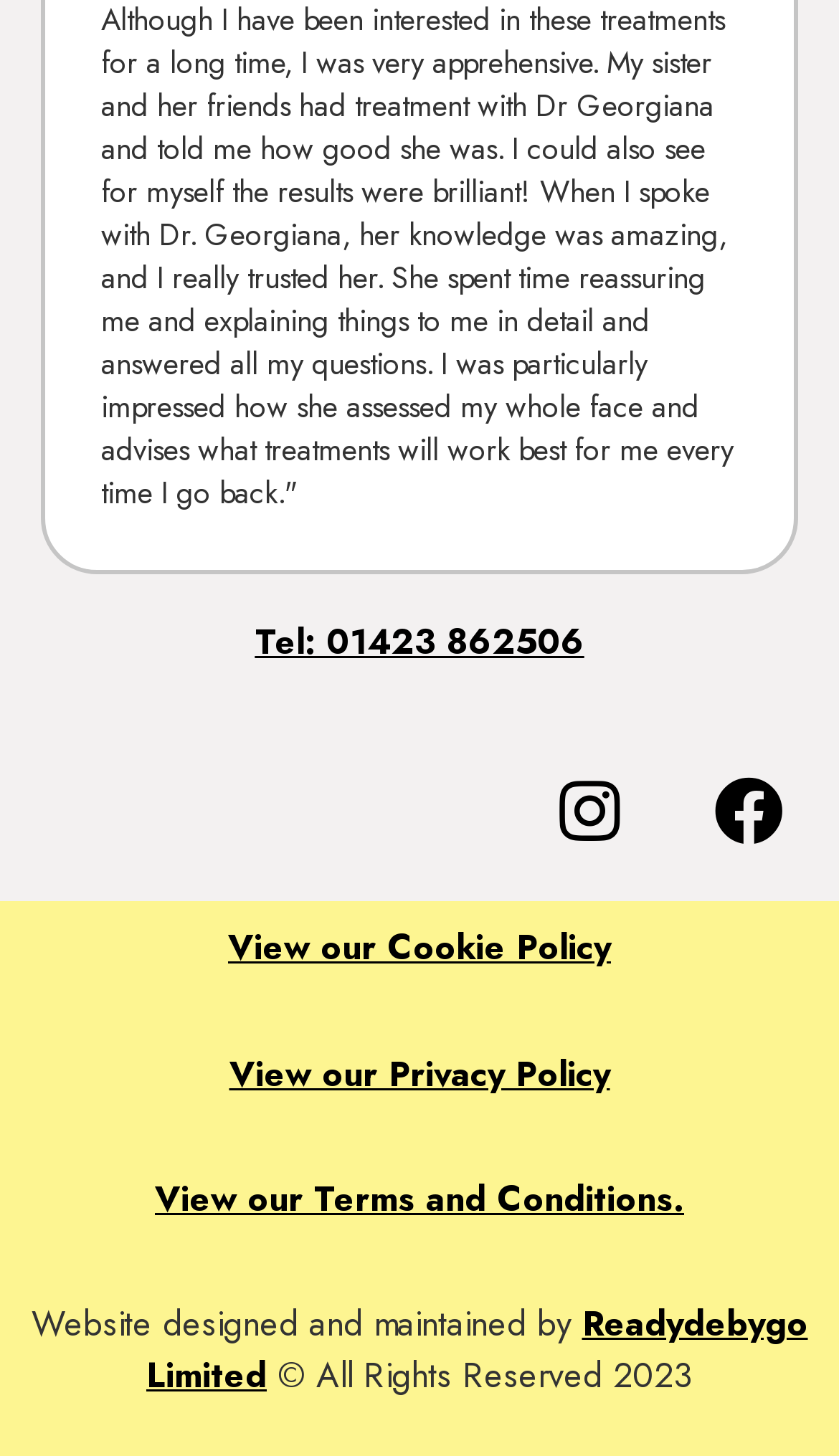How many policy links are available?
Look at the screenshot and respond with a single word or phrase.

3